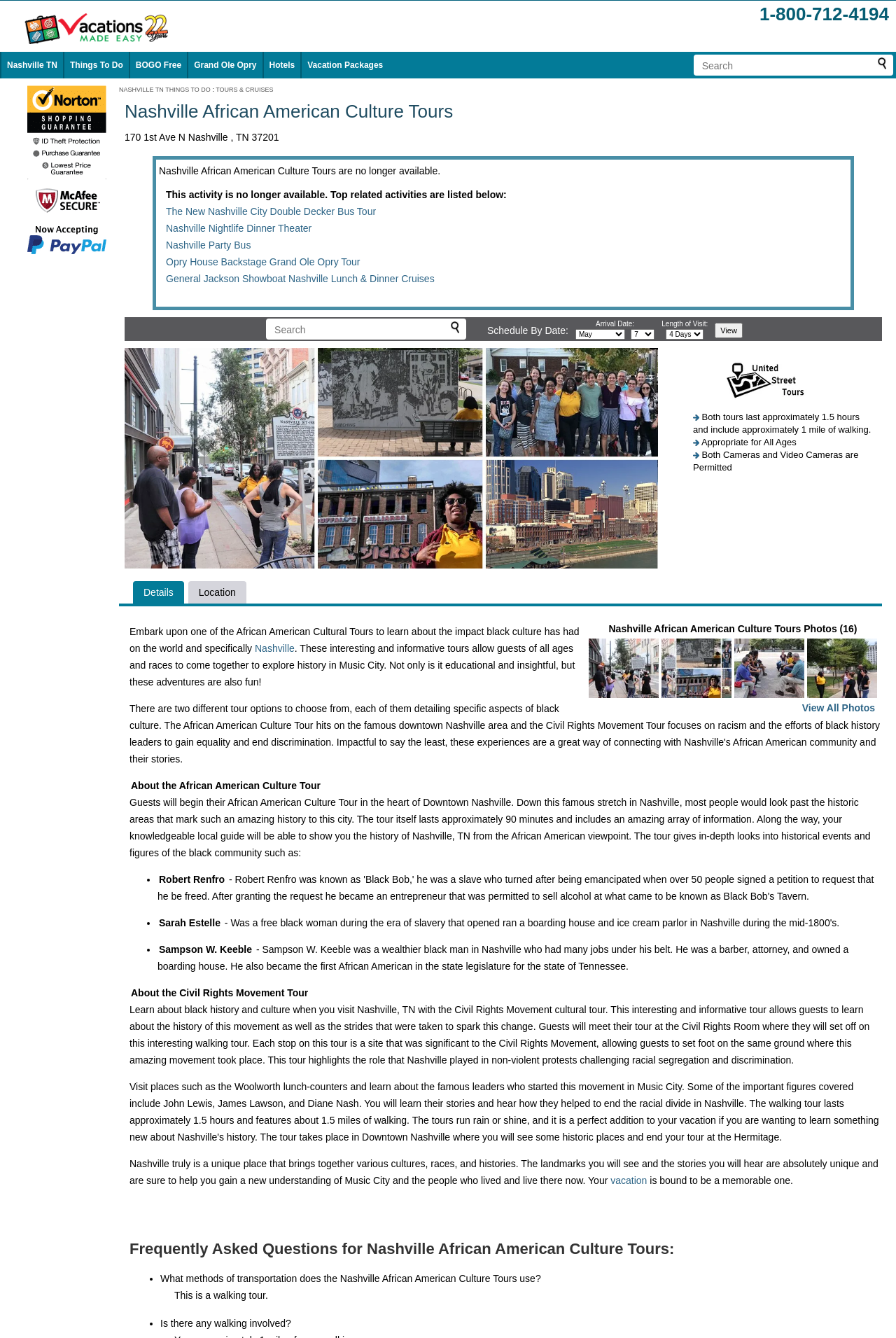Please answer the following question using a single word or phrase: 
What is the address of Nashville African American Culture Tours?

170 1st Ave N Nashville, TN 37201